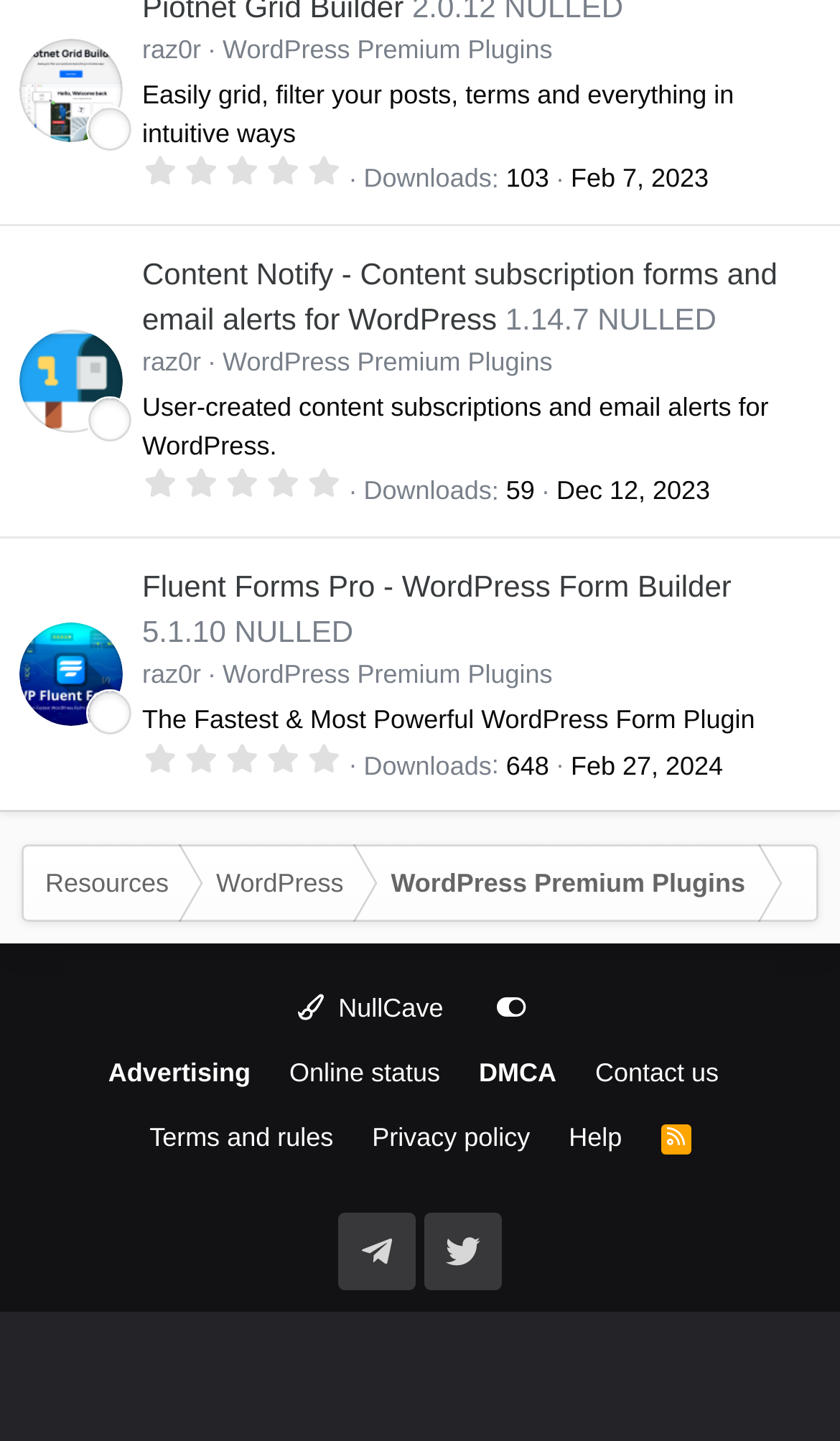Return the bounding box coordinates of the UI element that corresponds to this description: "RSS". The coordinates must be given as four float numbers in the range of 0 and 1, [left, top, right, bottom].

[0.771, 0.767, 0.837, 0.812]